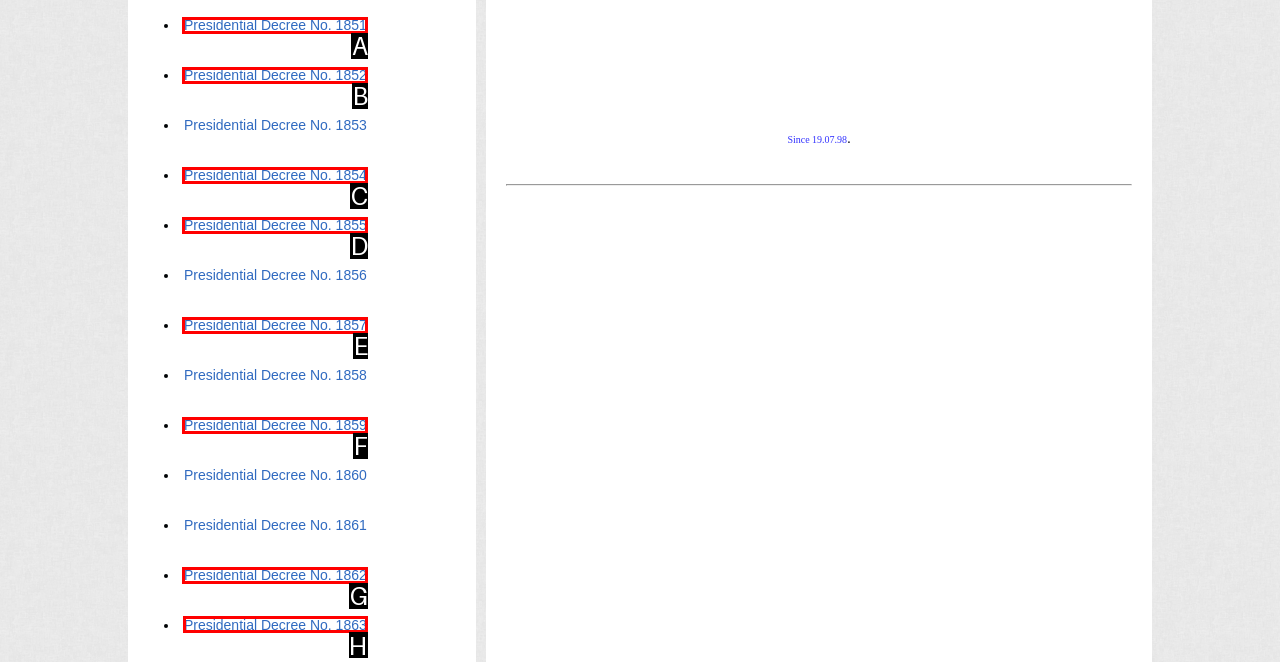Which choice should you pick to execute the task: Open Presidential Decree No. 1863
Respond with the letter associated with the correct option only.

H